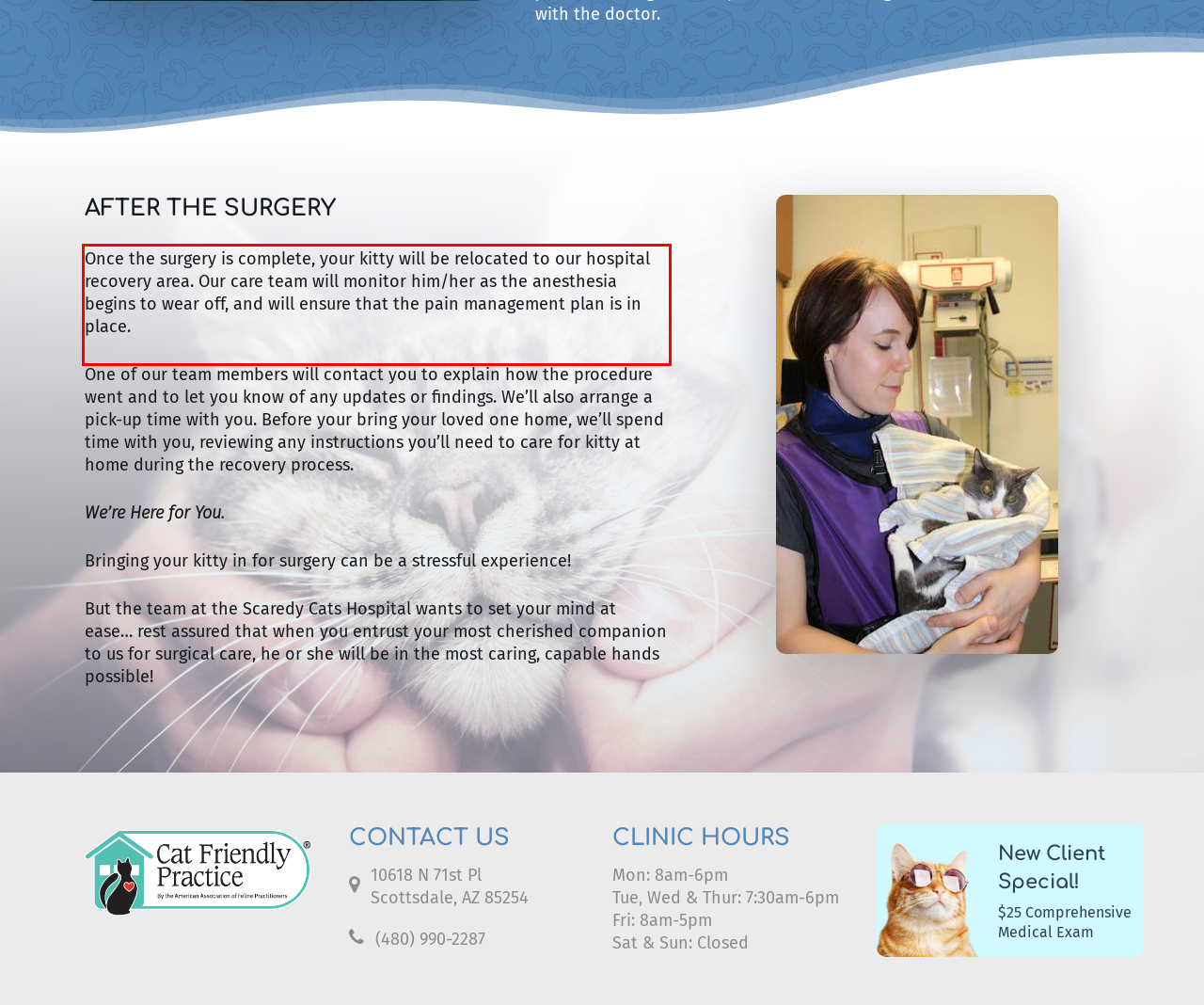Identify and transcribe the text content enclosed by the red bounding box in the given screenshot.

Once the surgery is complete, your kitty will be relocated to our hospital recovery area. Our care team will monitor him/her as the anesthesia begins to wear off, and will ensure that the pain management plan is in place.